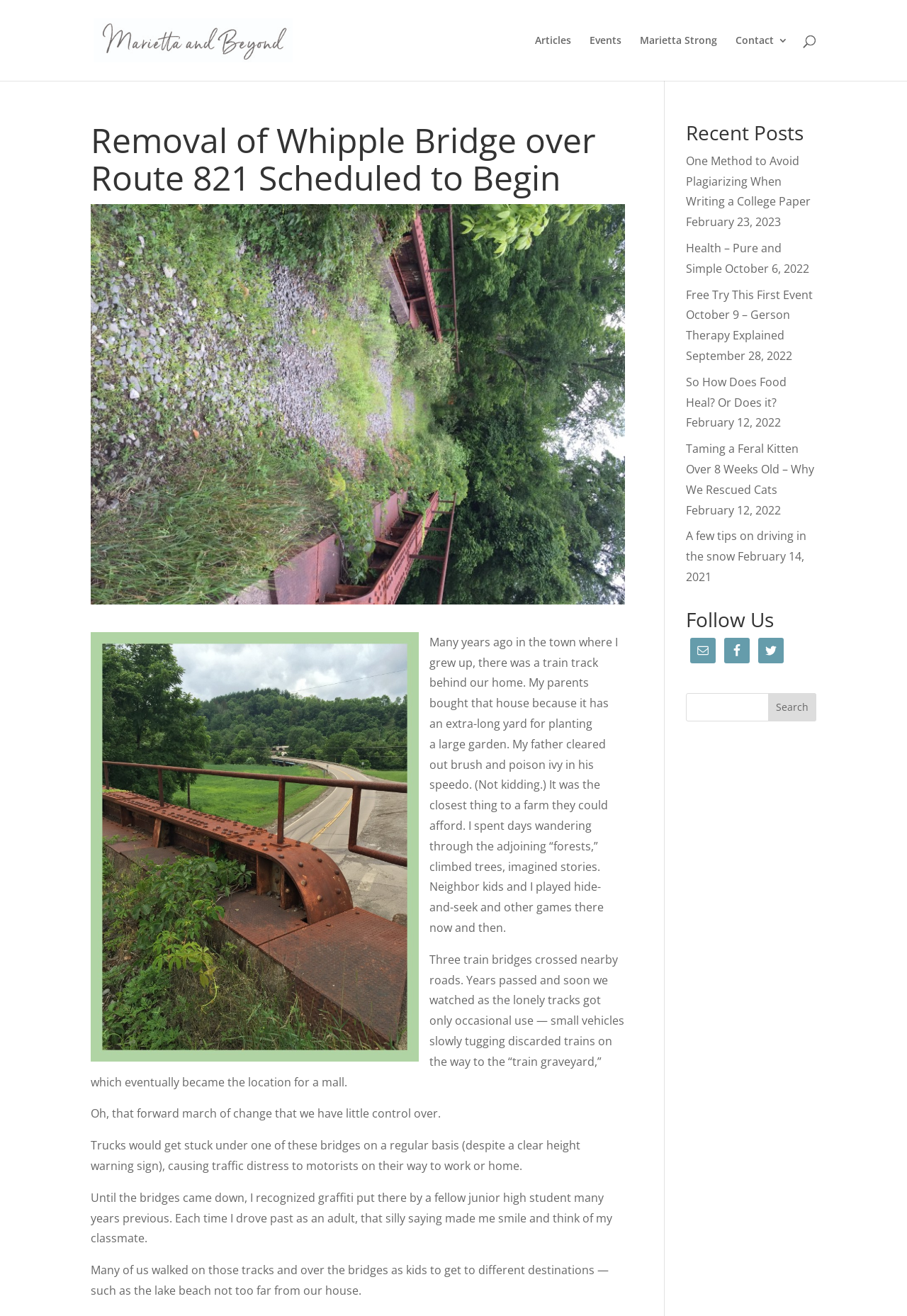Highlight the bounding box coordinates of the element you need to click to perform the following instruction: "Click on the 'Marietta and Beyond' link."

[0.103, 0.024, 0.388, 0.036]